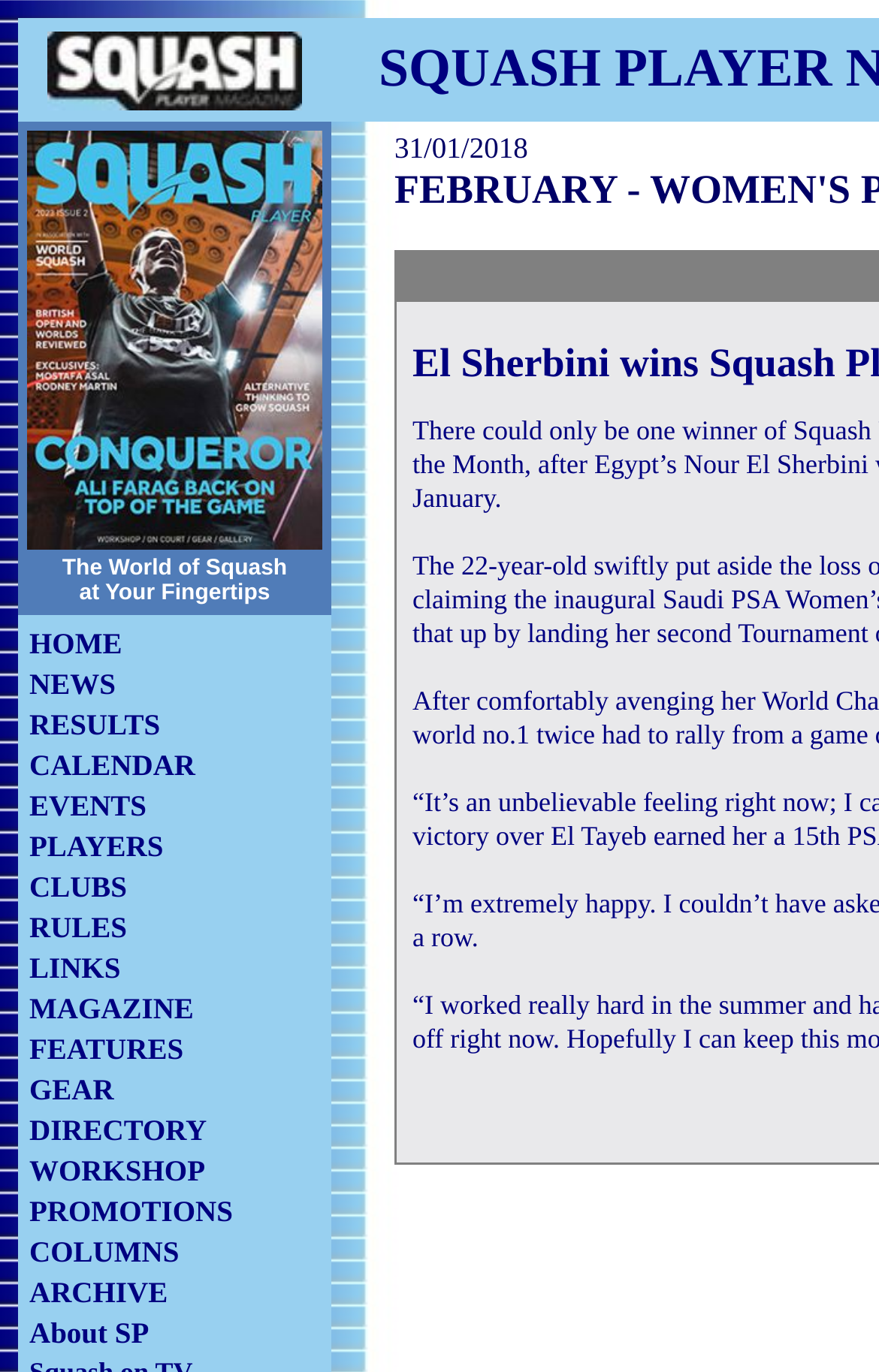Pinpoint the bounding box coordinates of the clickable area needed to execute the instruction: "View the NEWS page". The coordinates should be specified as four float numbers between 0 and 1, i.e., [left, top, right, bottom].

[0.033, 0.486, 0.132, 0.511]